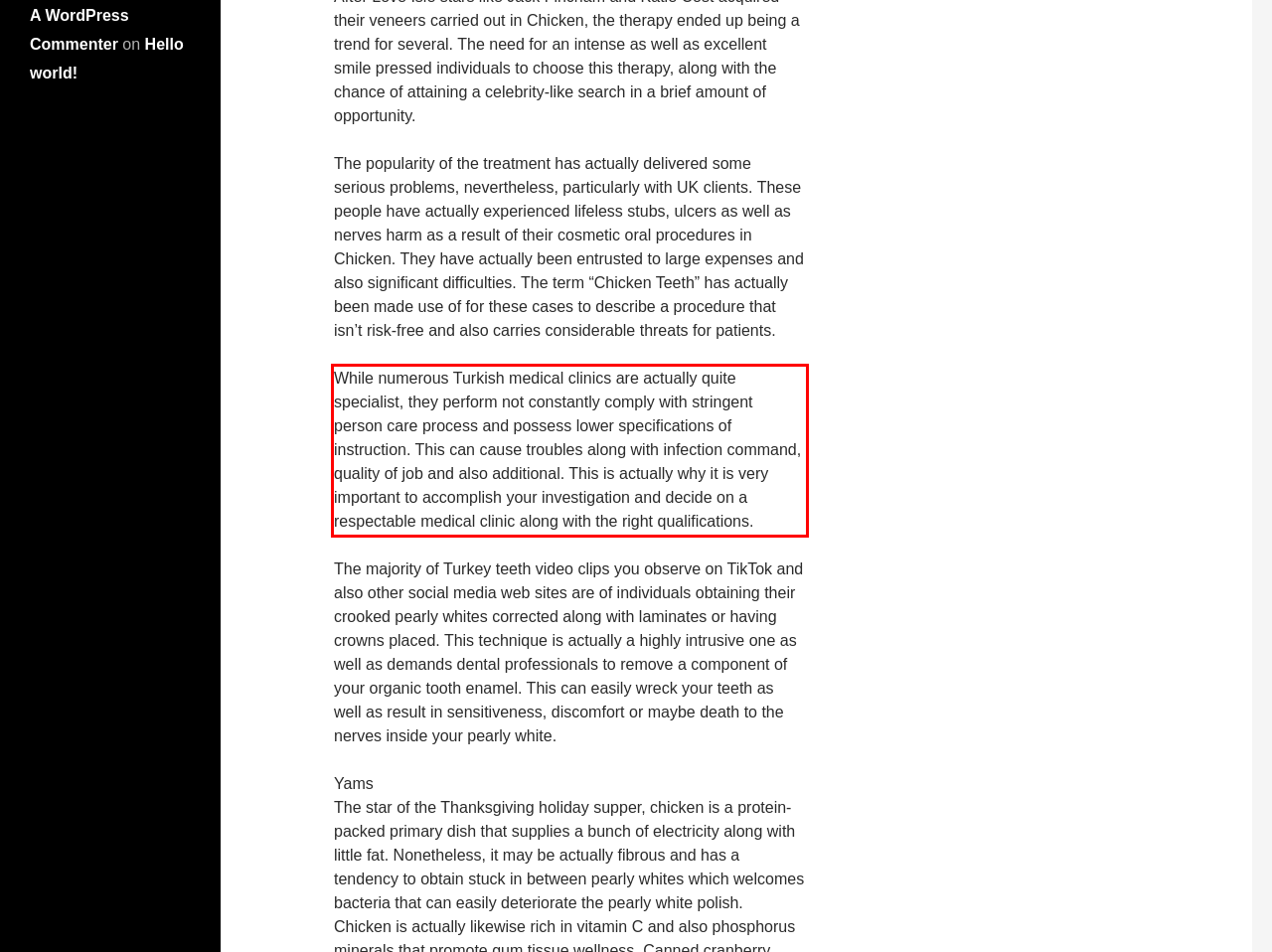There is a UI element on the webpage screenshot marked by a red bounding box. Extract and generate the text content from within this red box.

While numerous Turkish medical clinics are actually quite specialist, they perform not constantly comply with stringent person care process and possess lower specifications of instruction. This can cause troubles along with infection command, quality of job and also additional. This is actually why it is very important to accomplish your investigation and decide on a respectable medical clinic along with the right qualifications.